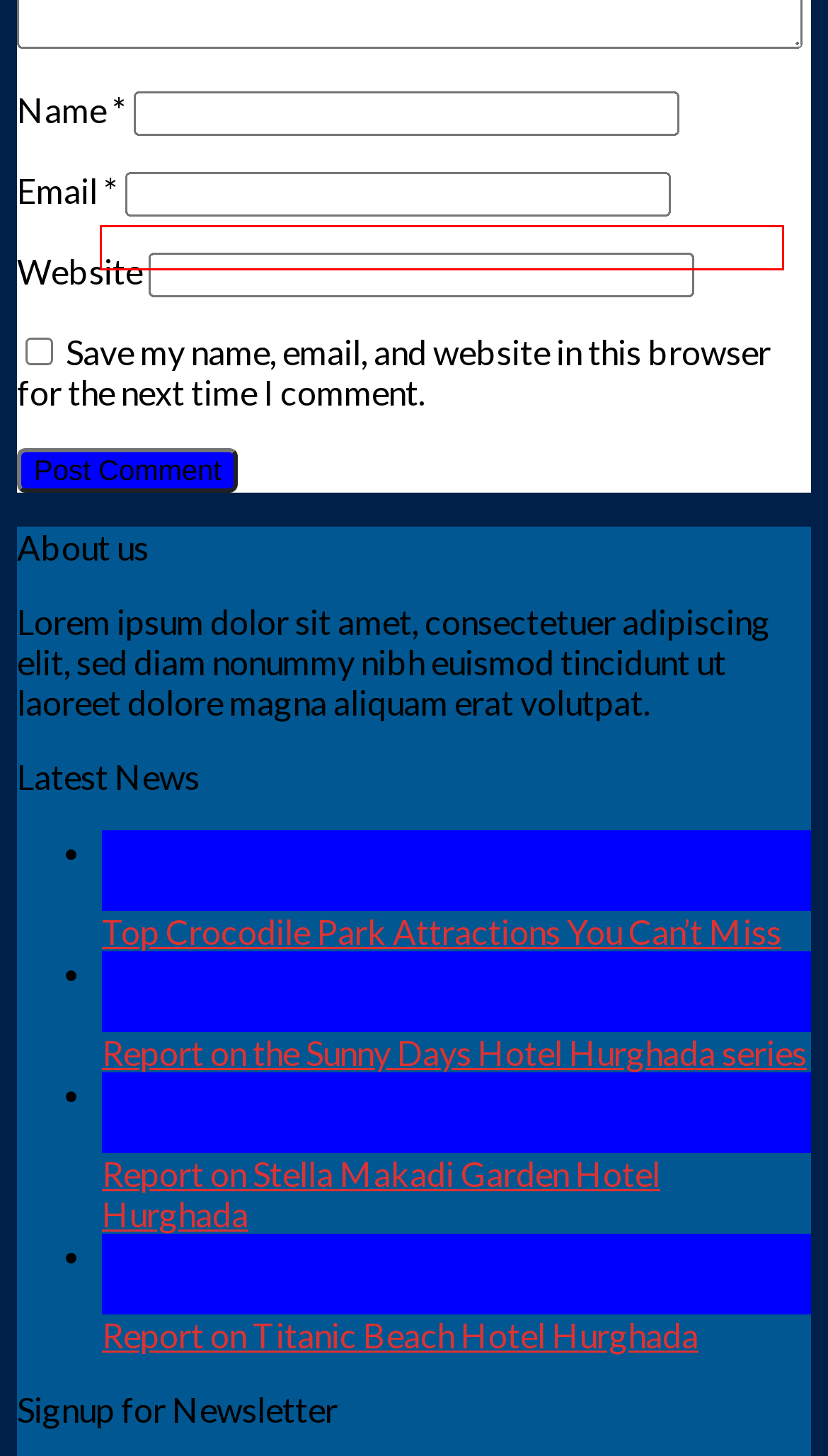Consider the screenshot of a webpage with a red bounding box around an element. Select the webpage description that best corresponds to the new page after clicking the element inside the red bounding box. Here are the candidates:
A. Egypt – arab travelers
B. Report on Stella Makadi Garden Hotel Hurghada
C. Report on the Sunny Days Hotel Hurghada series
D. Austria – arab travelers
E. The most beautiful areas of Istanbul
F. Japan – arab travelers
G. France – arab travelers
H. Top Crocodile Park Attractions You Can't Miss

H